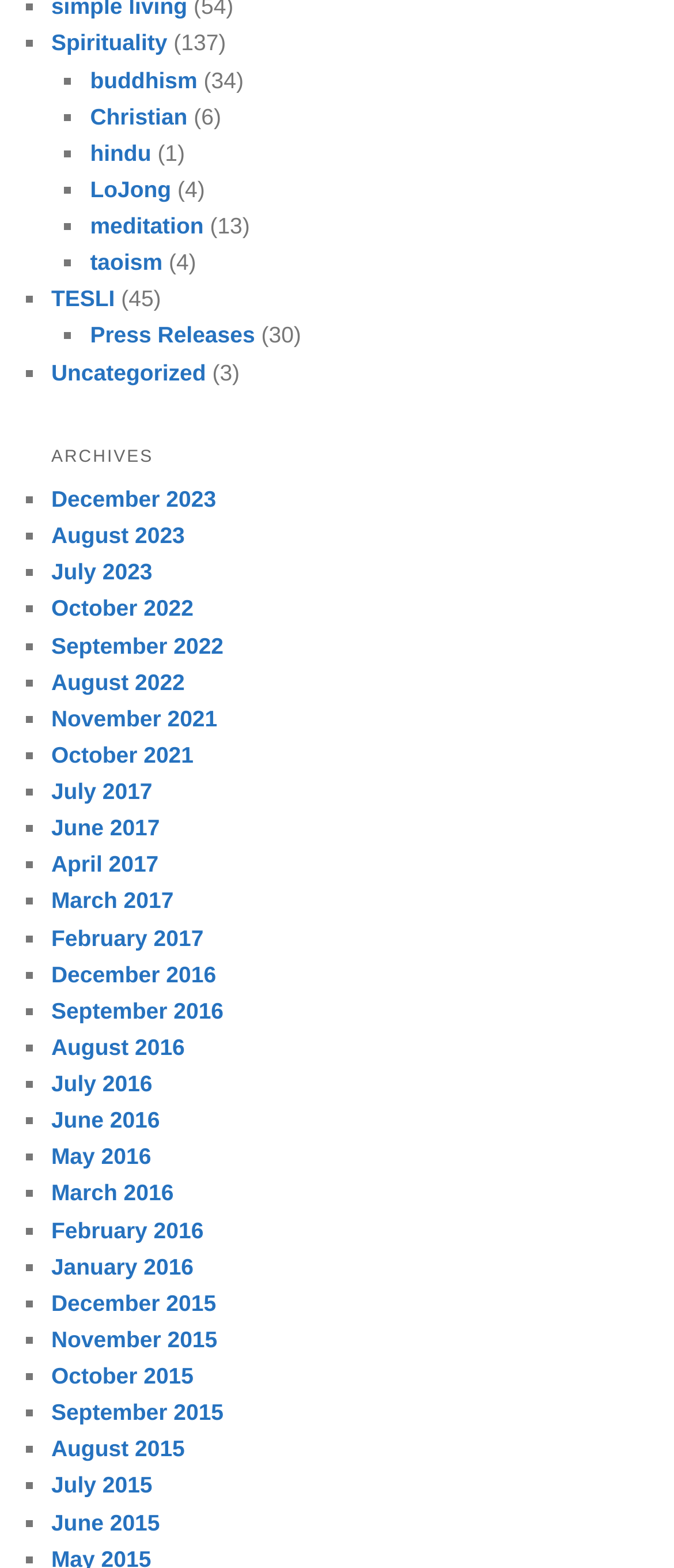Please identify the bounding box coordinates of the clickable element to fulfill the following instruction: "Go to December 2023". The coordinates should be four float numbers between 0 and 1, i.e., [left, top, right, bottom].

[0.076, 0.31, 0.321, 0.327]